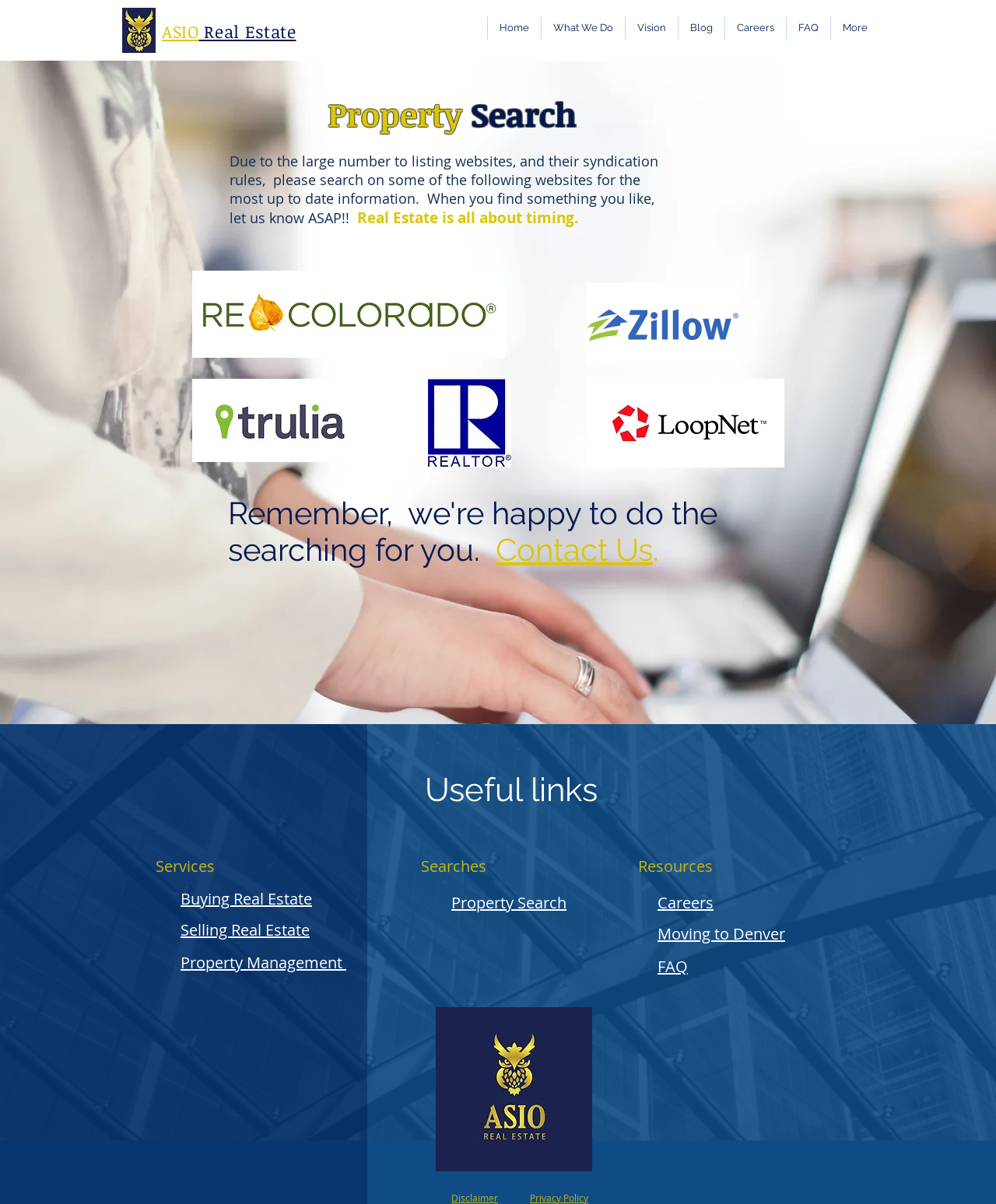Identify the bounding box coordinates for the element that needs to be clicked to fulfill this instruction: "Click on ASIO Real Estate". Provide the coordinates in the format of four float numbers between 0 and 1: [left, top, right, bottom].

[0.162, 0.016, 0.297, 0.036]